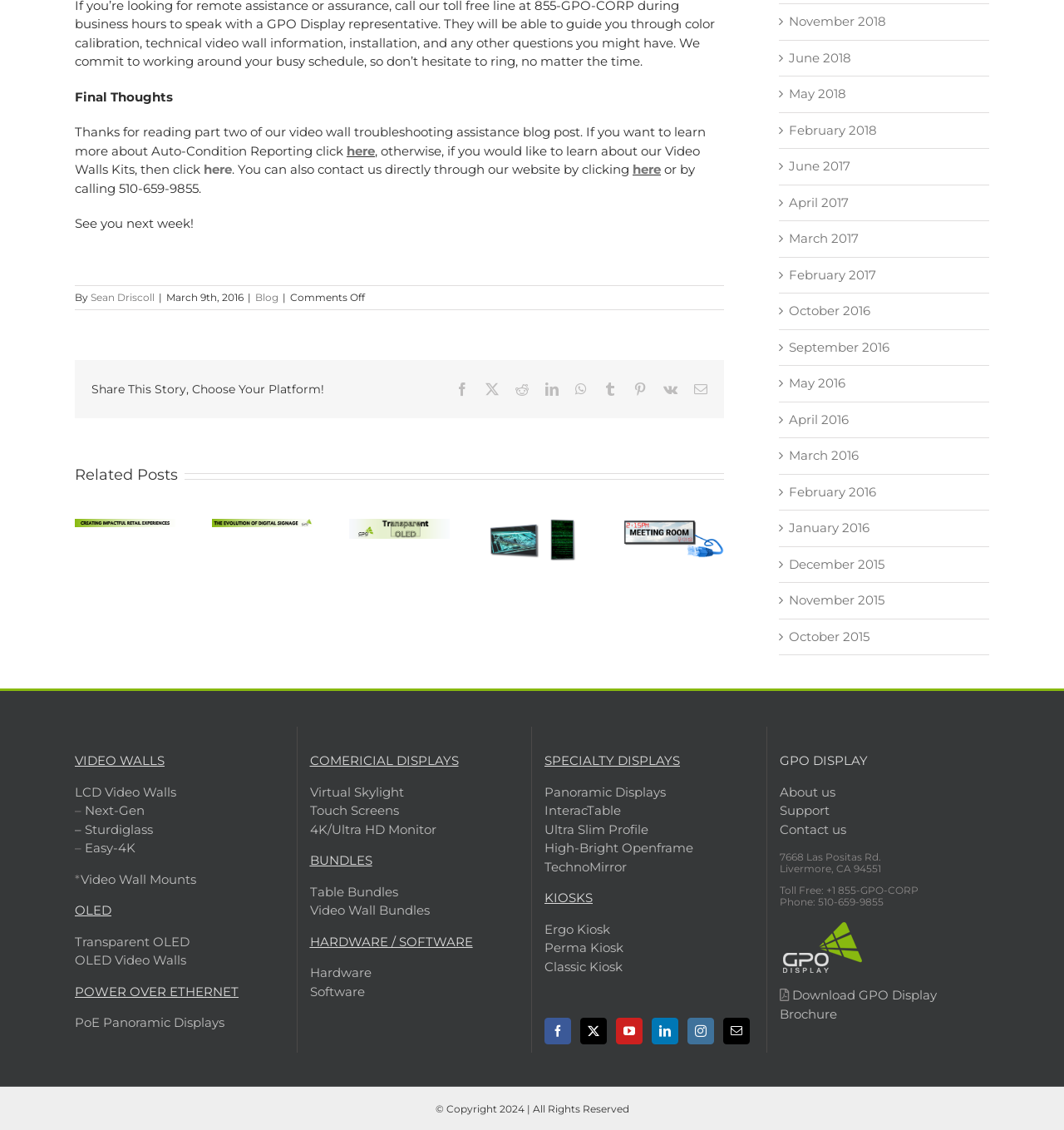Examine the image carefully and respond to the question with a detailed answer: 
What is the topic of the blog post?

Based on the content of the webpage, specifically the text 'What GPO Display offers to help you troubleshoot your Video Wall (part 2)' and the context of the entire webpage, it can be inferred that the topic of the blog post is video wall troubleshooting.